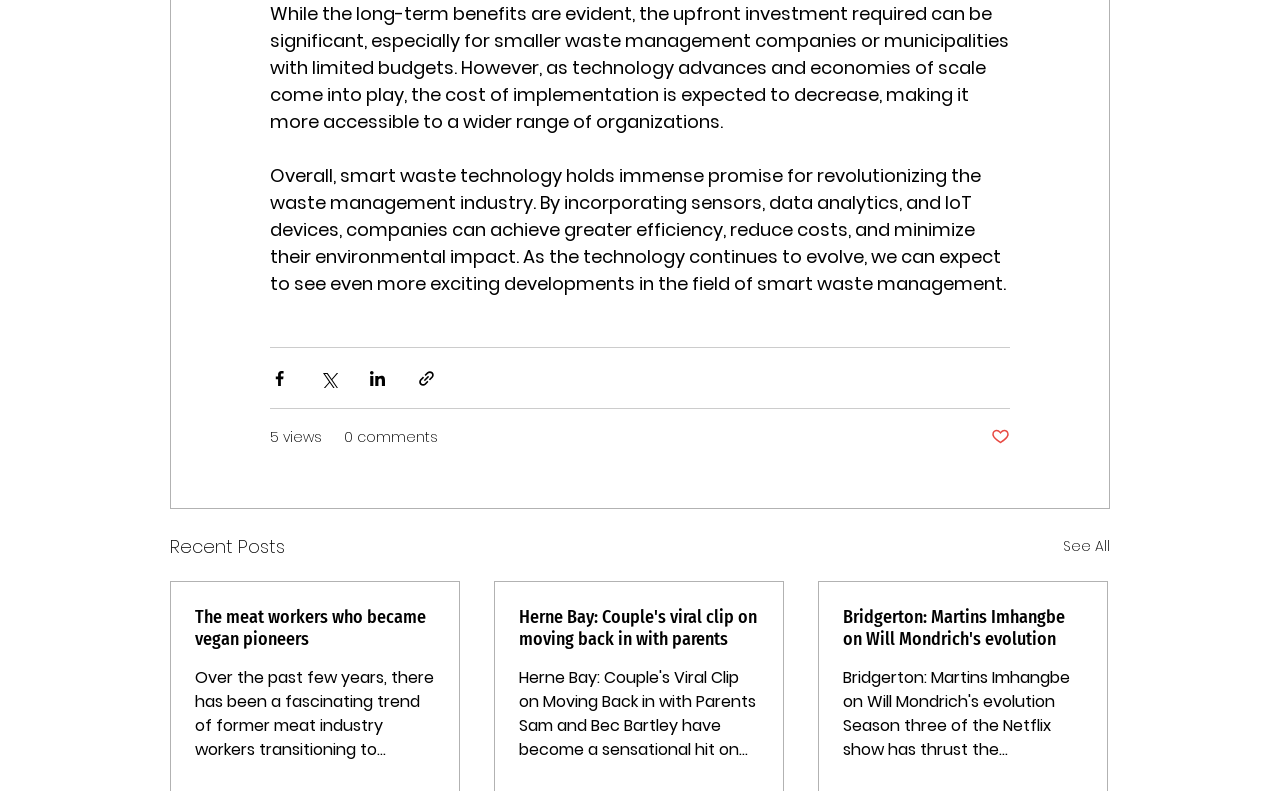Specify the bounding box coordinates for the region that must be clicked to perform the given instruction: "Share the article via Twitter".

[0.249, 0.466, 0.264, 0.49]